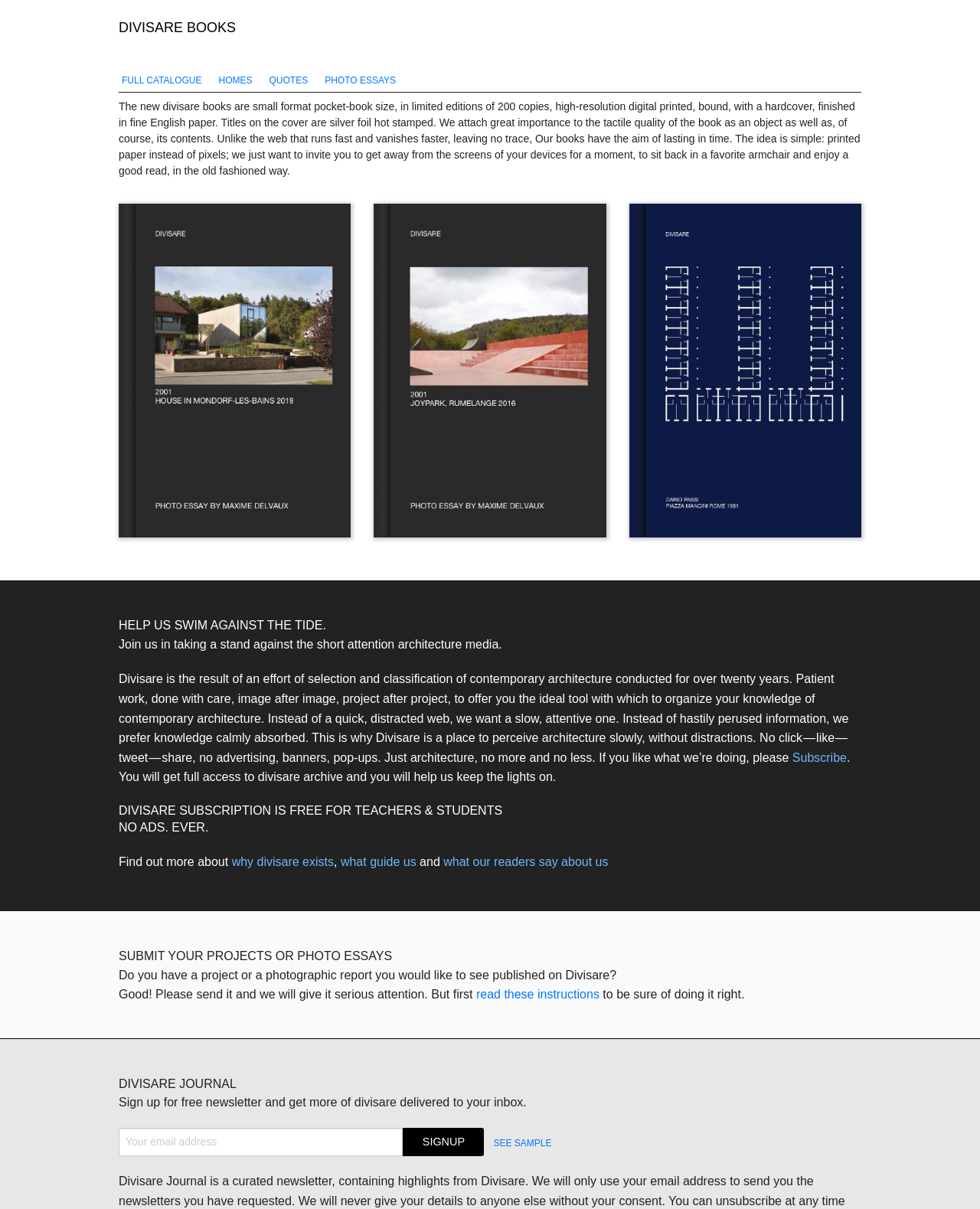Provide the bounding box coordinates for the area that should be clicked to complete the instruction: "Enter your email address to signup for the newsletter".

[0.121, 0.933, 0.411, 0.956]